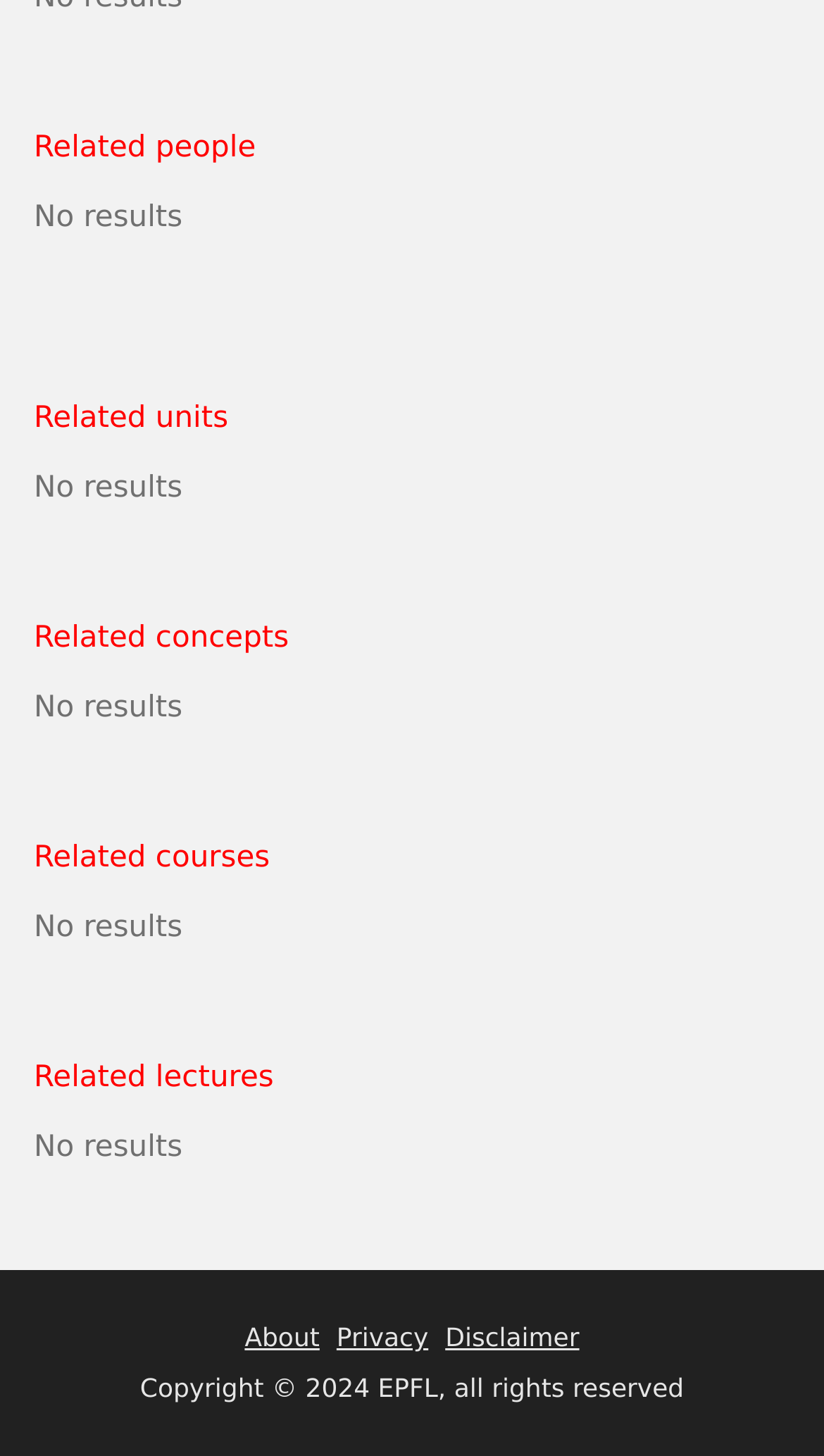What is the copyright year mentioned at the bottom?
Please provide a comprehensive answer based on the details in the screenshot.

The copyright year mentioned at the bottom of the webpage is 2024, which is indicated by the StaticText element with the text 'Copyright © 2024 EPFL, all rights reserved'.